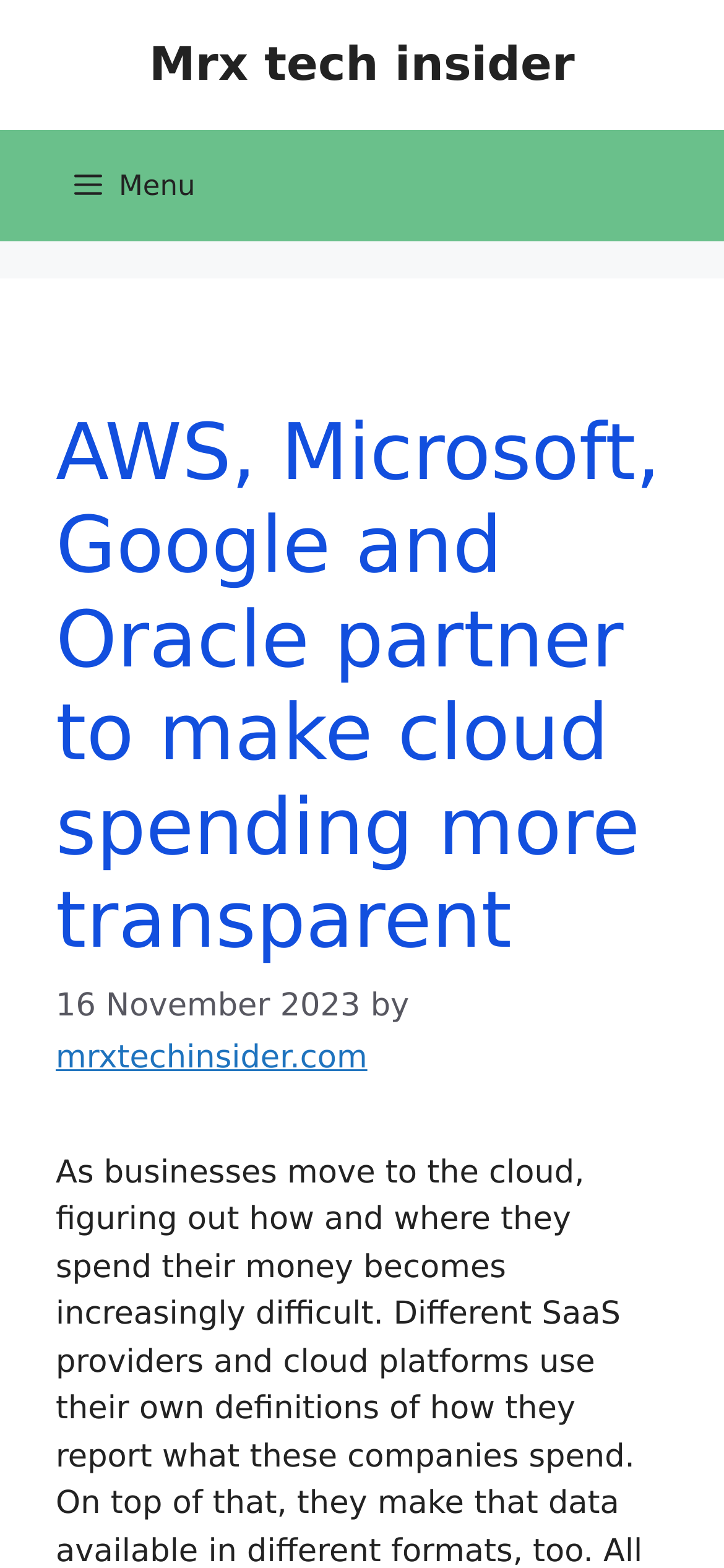Locate the primary headline on the webpage and provide its text.

AWS, Microsoft, Google and Oracle partner to make cloud spending more transparent